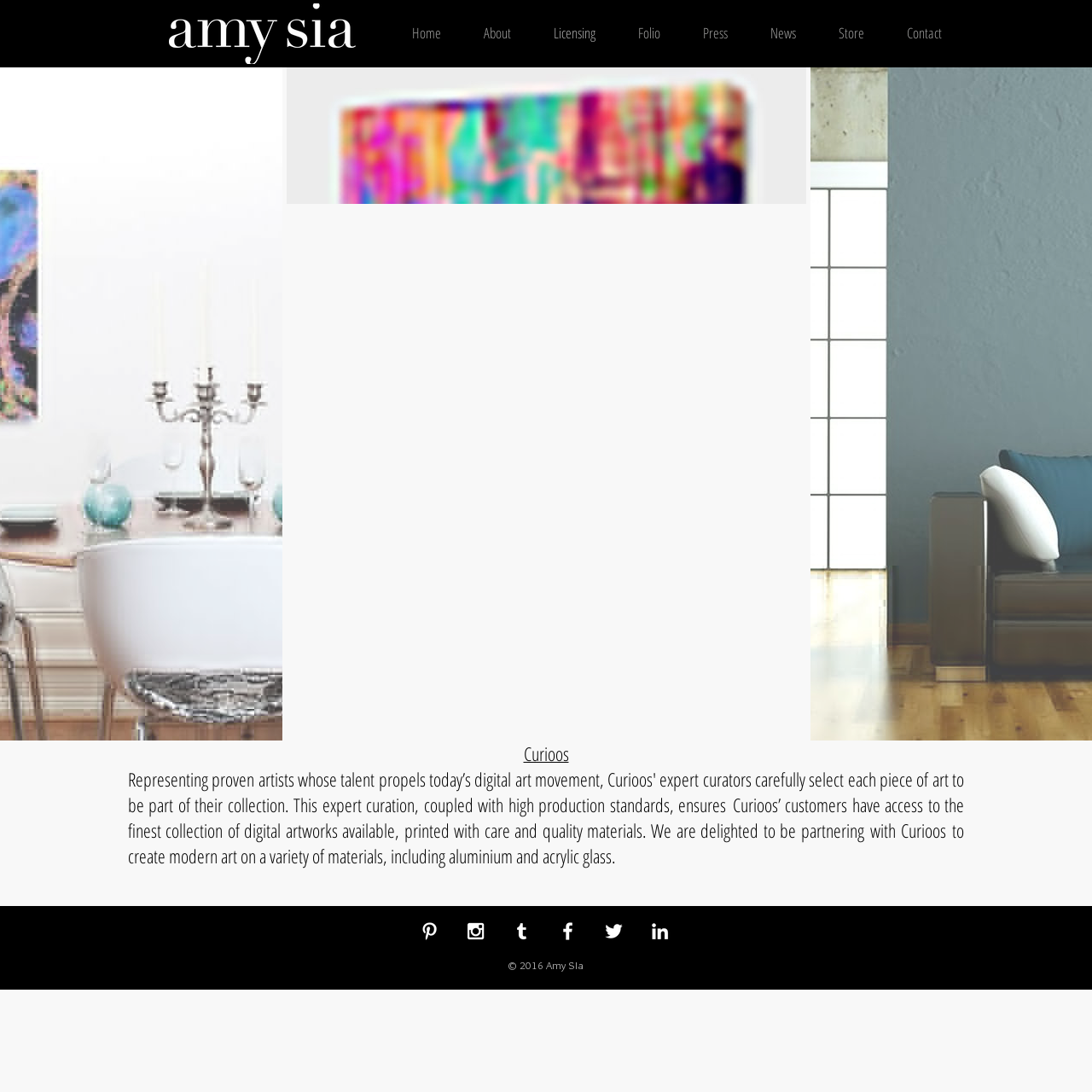What is the purpose of Curioos?
Based on the content of the image, thoroughly explain and answer the question.

Based on the heading text, I understand that Curioos is a platform that represents proven artists and provides high-quality digital art to its customers. The text explains that Curioos' expert curators select each piece of art to ensure that customers have access to the finest collection of digital artworks available.